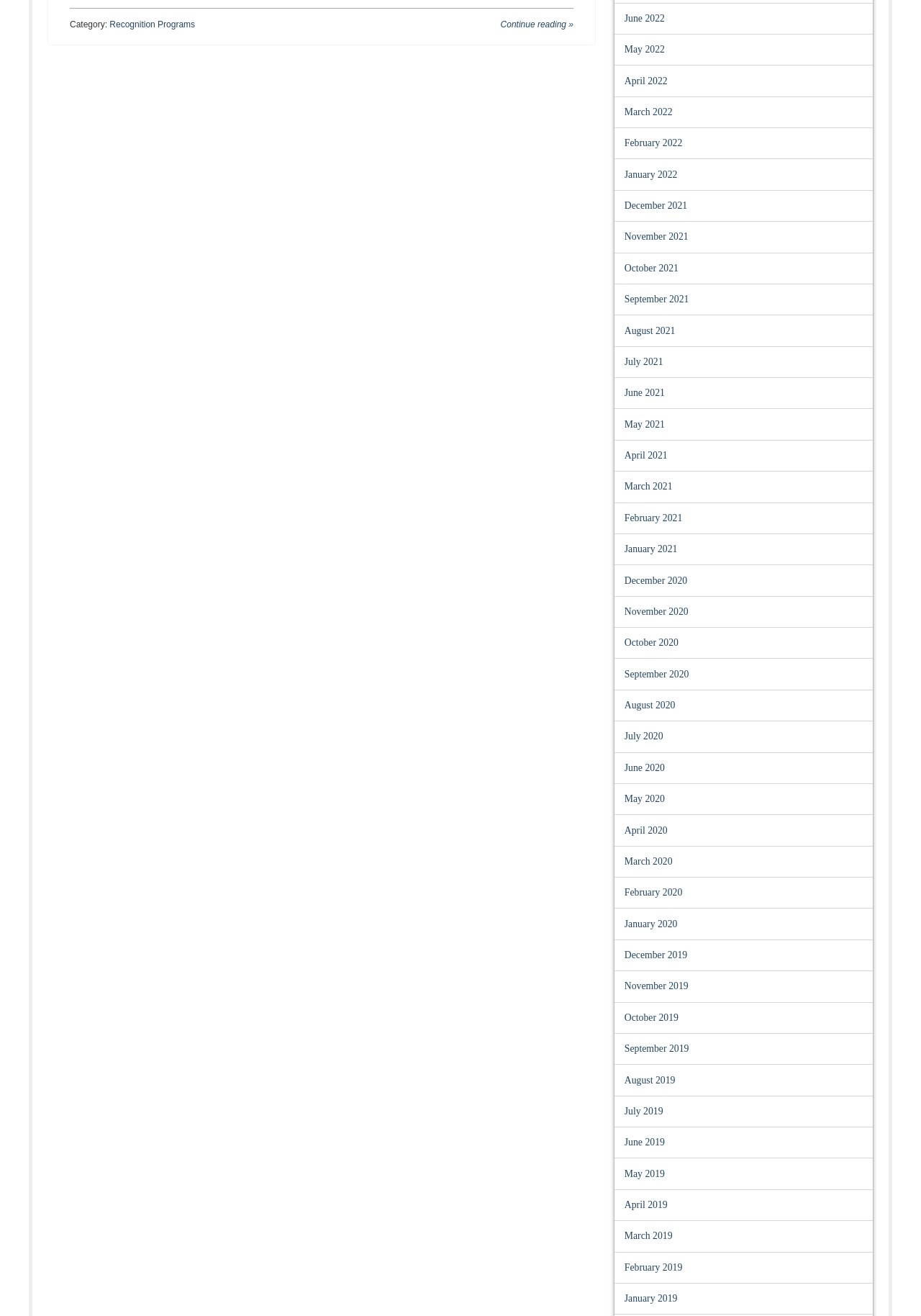Answer in one word or a short phrase: 
Is there a 'Continue reading »' link in the footer section?

Yes